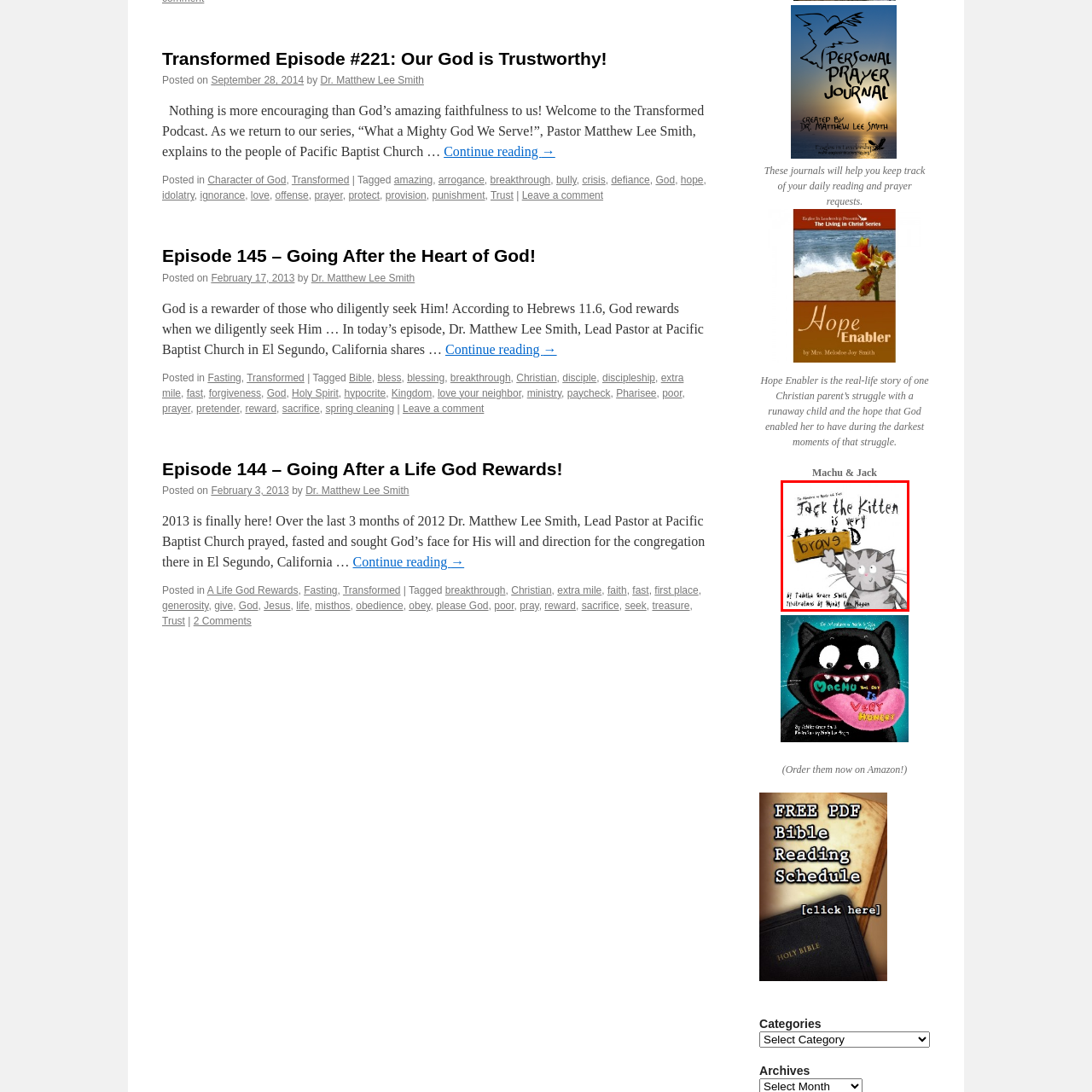What is the tone of the book's title? Focus on the image highlighted by the red bounding box and respond with a single word or a brief phrase.

Playful